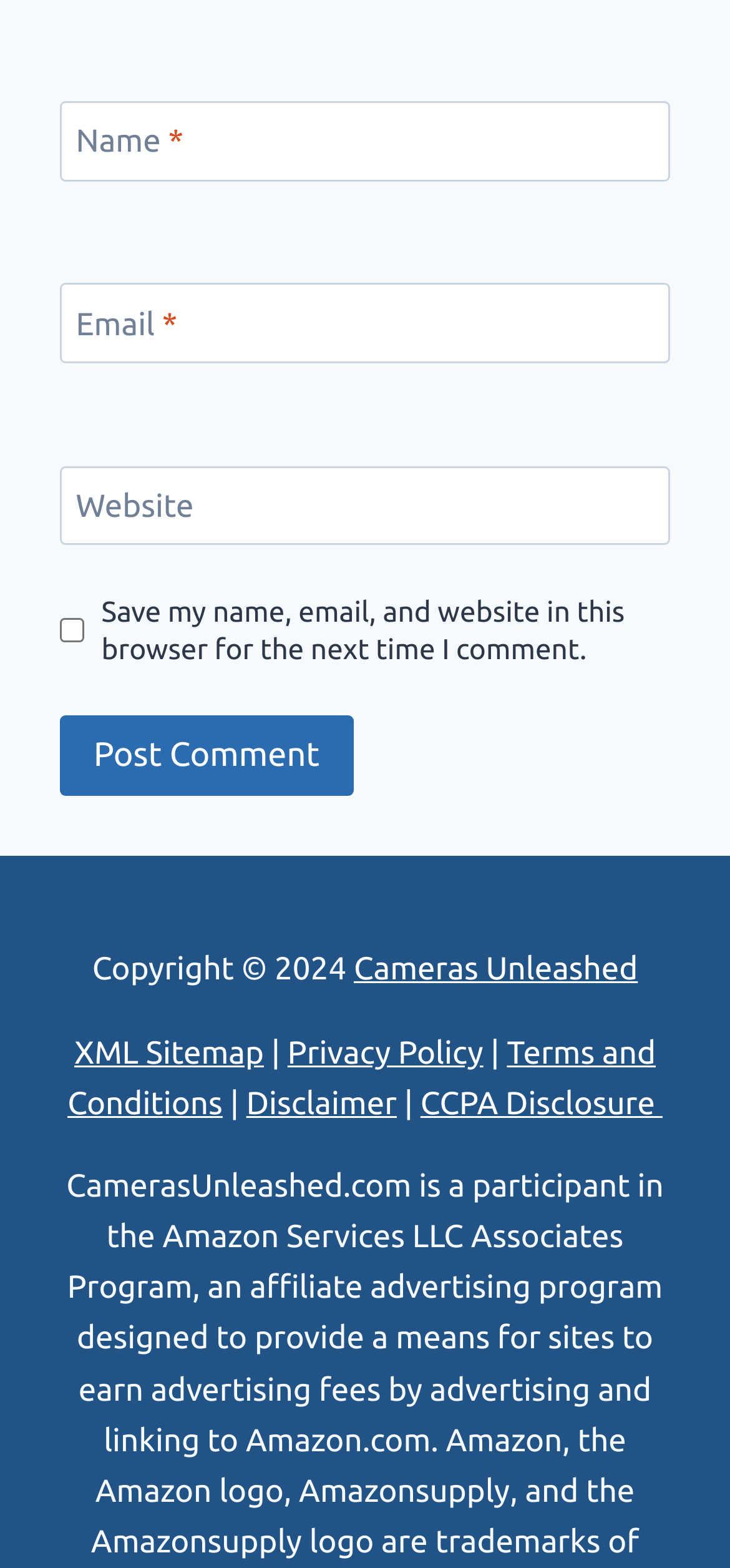Provide the bounding box coordinates for the UI element described in this sentence: "Terms and Conditions". The coordinates should be four float values between 0 and 1, i.e., [left, top, right, bottom].

[0.092, 0.66, 0.898, 0.715]